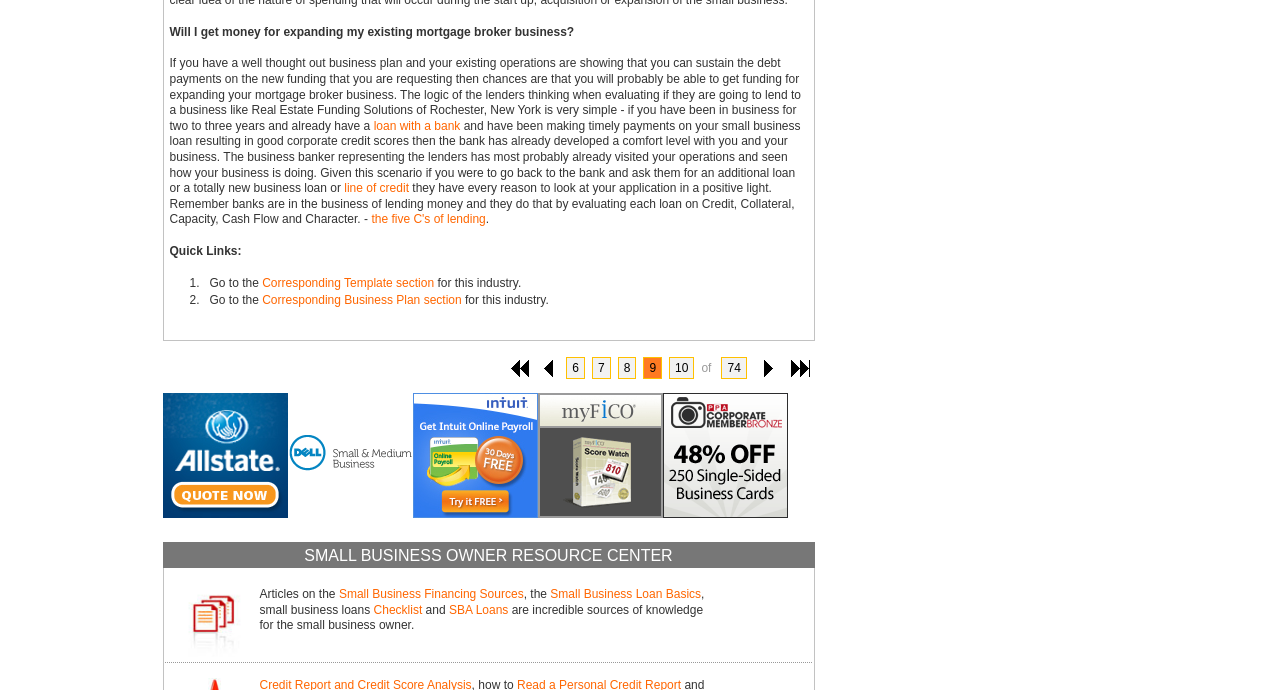Provide the bounding box coordinates of the HTML element described as: "the five C's of lending". The bounding box coordinates should be four float numbers between 0 and 1, i.e., [left, top, right, bottom].

[0.29, 0.308, 0.379, 0.328]